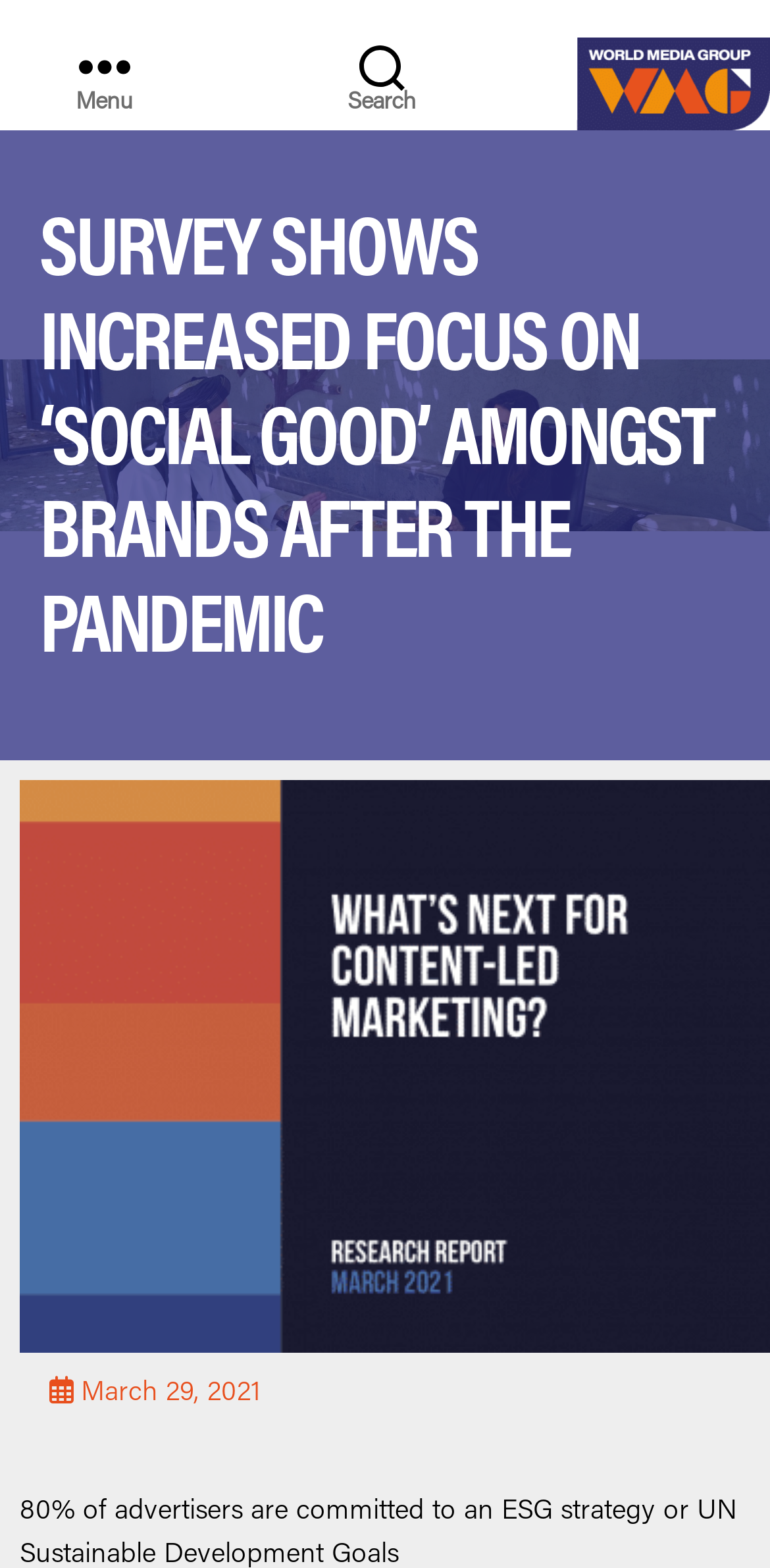From the webpage screenshot, predict the bounding box coordinates (top-left x, top-left y, bottom-right x, bottom-right y) for the UI element described here: Menu

[0.051, 0.0, 0.221, 0.083]